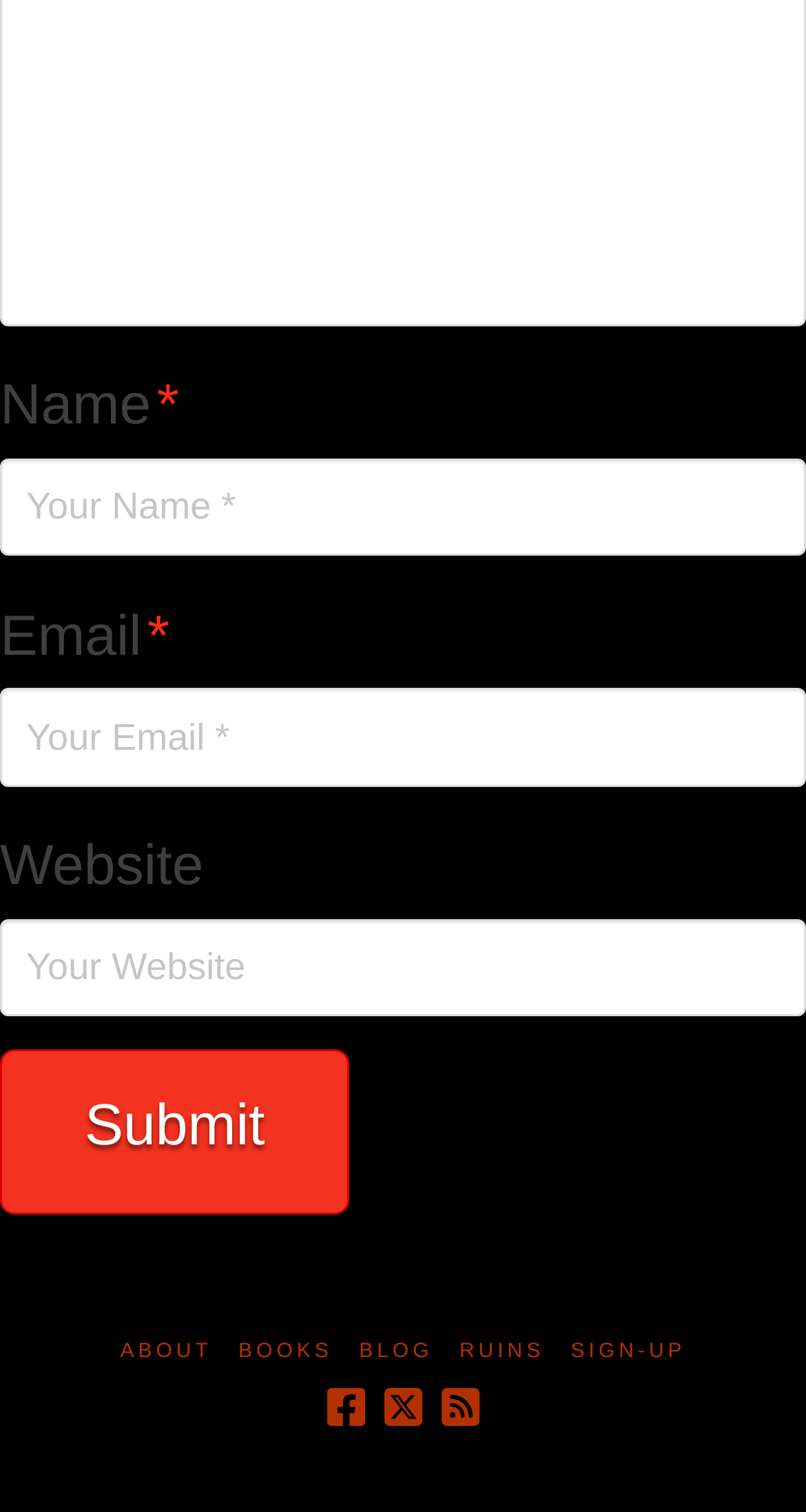Identify the coordinates of the bounding box for the element that must be clicked to accomplish the instruction: "Visit the ABOUT page".

[0.149, 0.885, 0.263, 0.903]